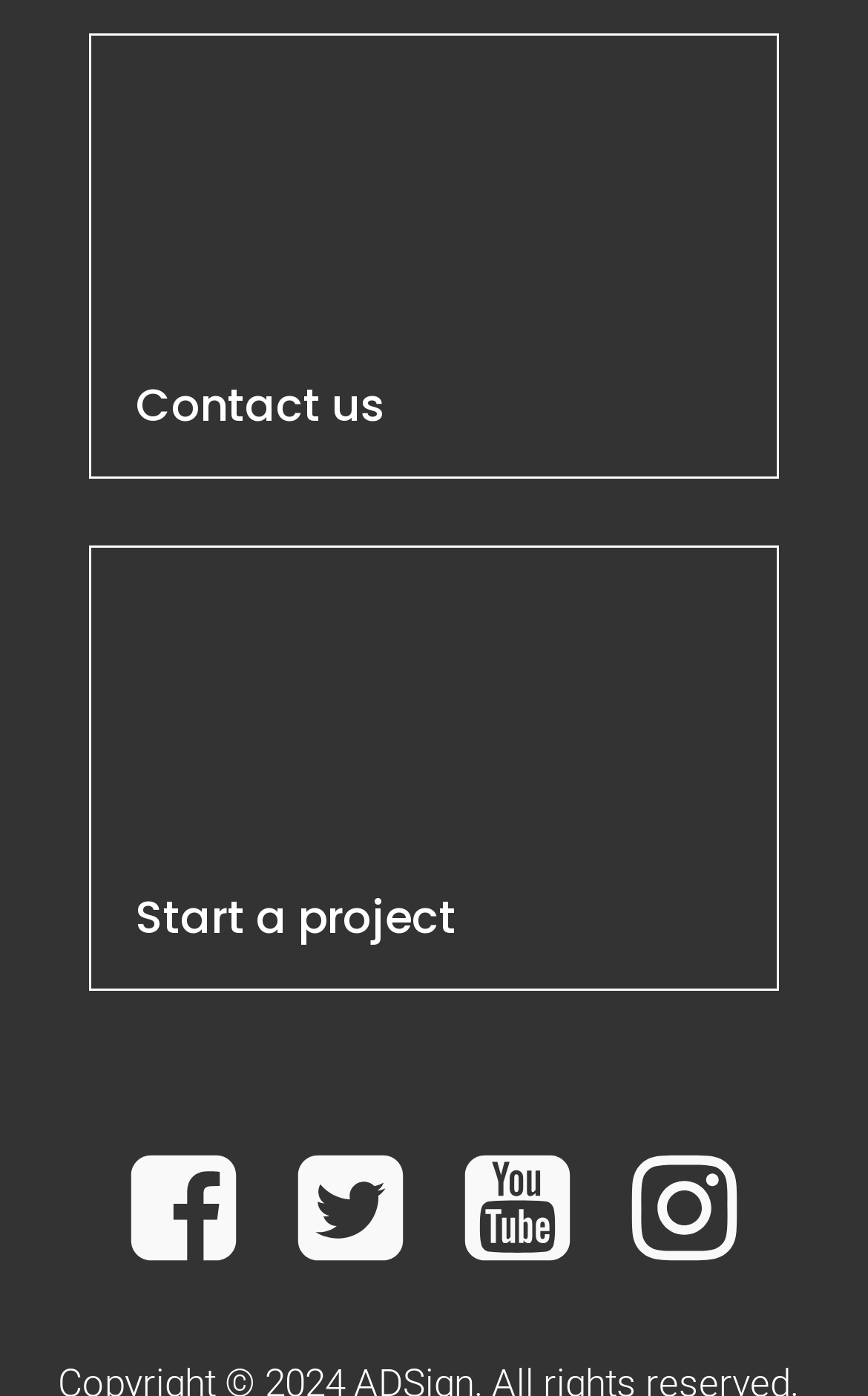What is the shape of the Facebook icon? Using the information from the screenshot, answer with a single word or phrase.

Square